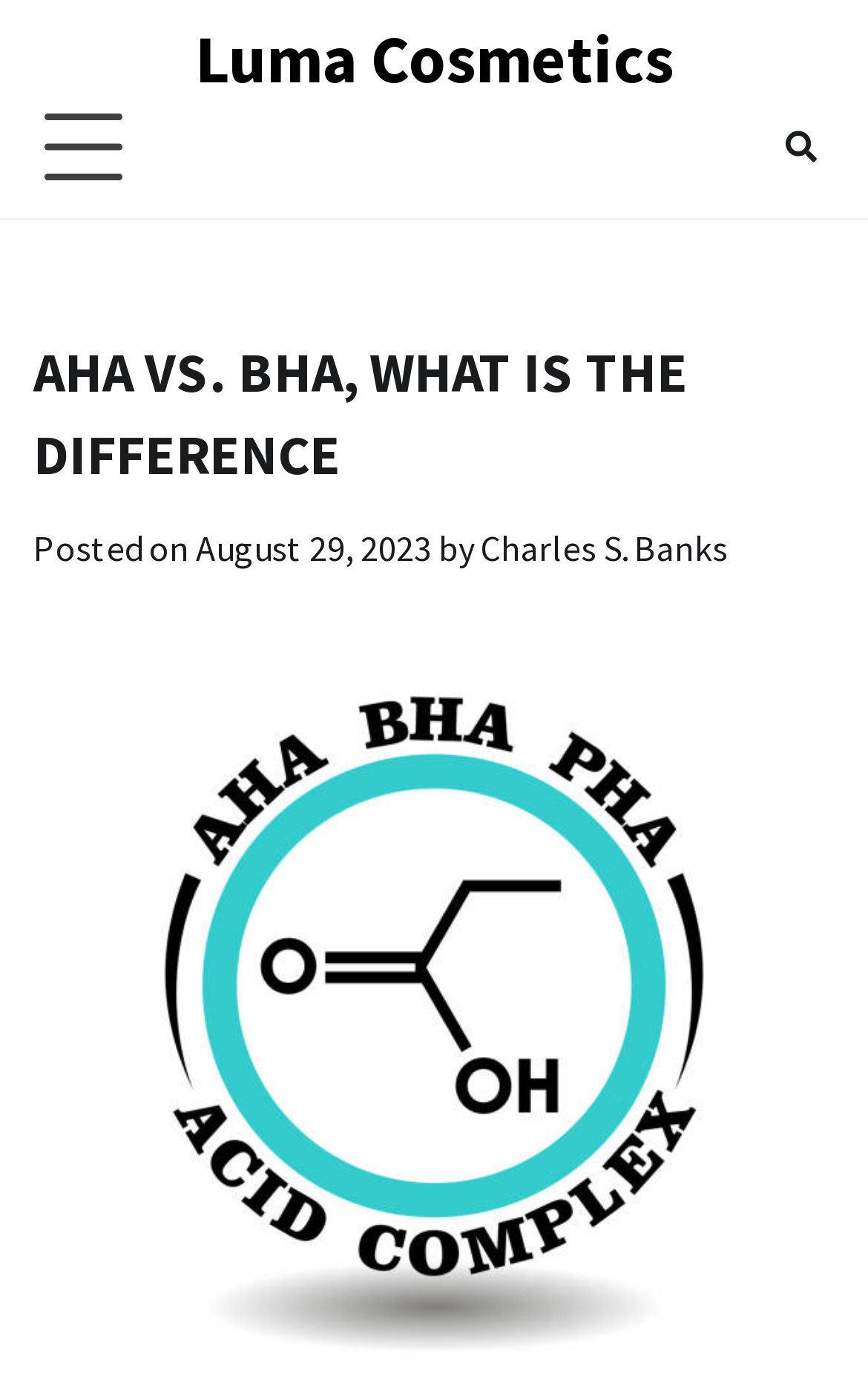Provide the bounding box coordinates for the specified HTML element described in this description: "Sports & Leisure". The coordinates should be four float numbers ranging from 0 to 1, in the format [left, top, right, bottom].

None